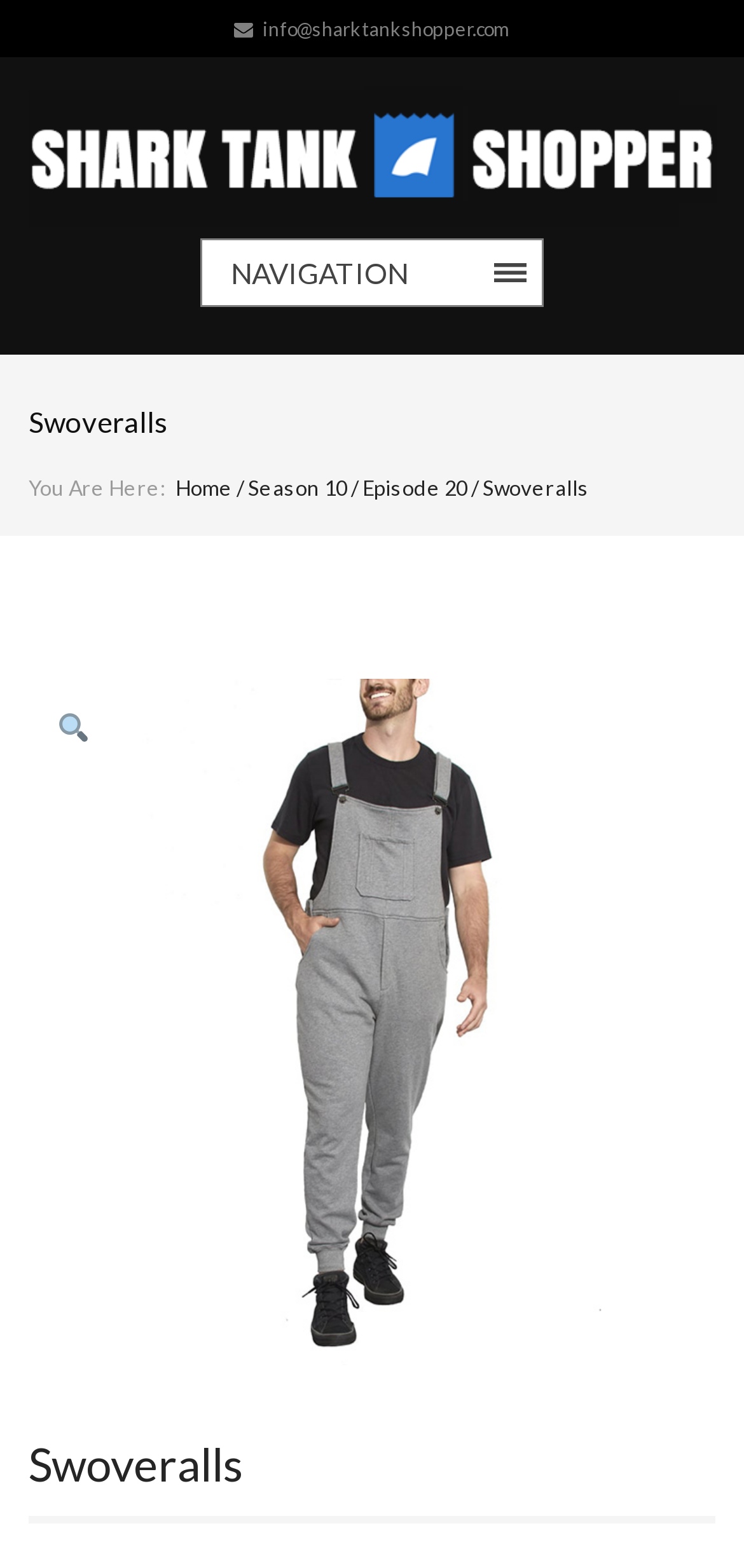Identify the bounding box coordinates for the region of the element that should be clicked to carry out the instruction: "Read the 'Building Honesty and Integrity in Children: Tattling vs. Seeking Help' post". The bounding box coordinates should be four float numbers between 0 and 1, i.e., [left, top, right, bottom].

None